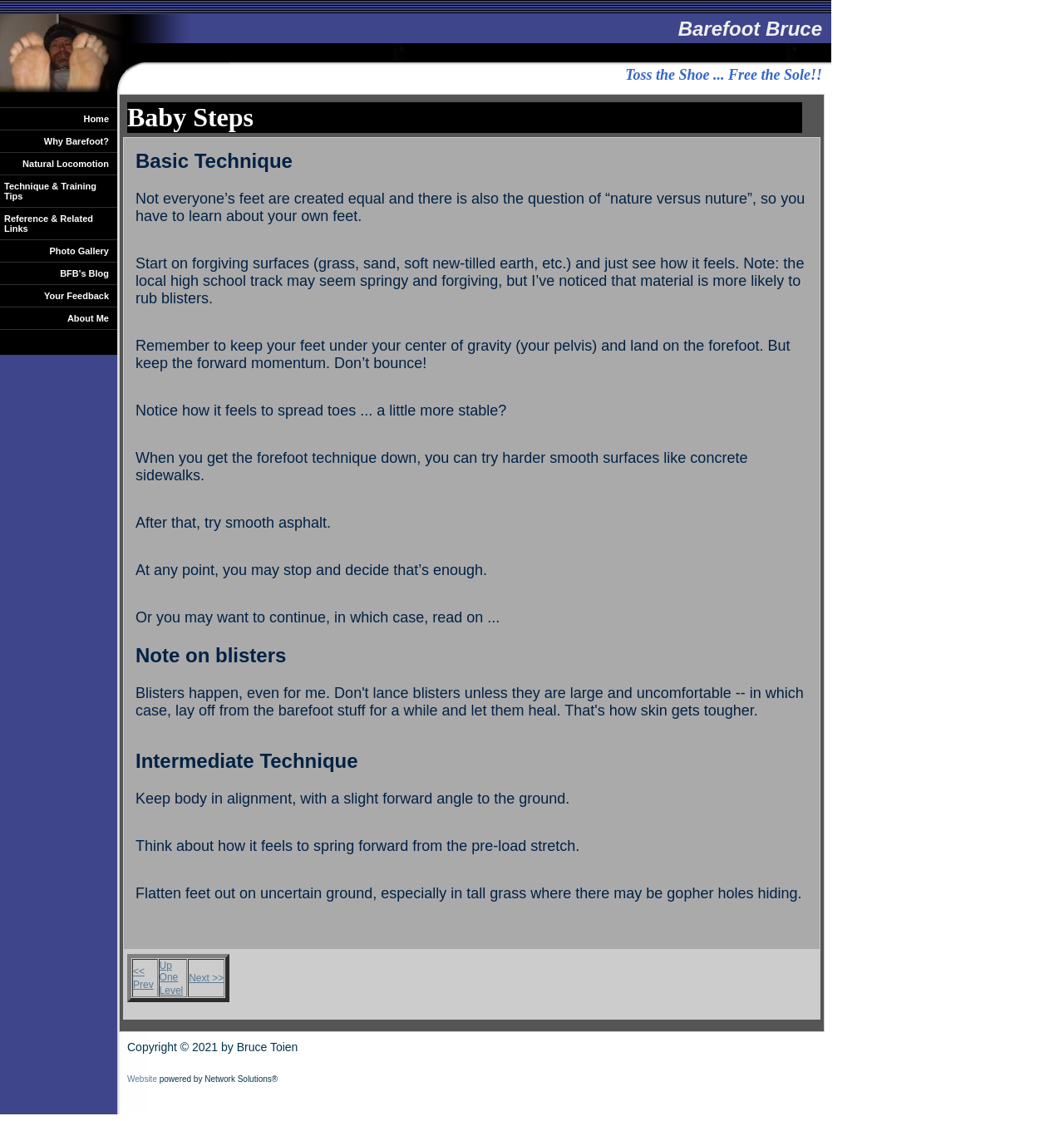Using the details in the image, give a detailed response to the question below:
What should you do if you get blisters?

The webpage advises not to lance blisters unless they are large and uncomfortable, and instead, to lay off from barefoot running for a while and let them heal, as this is how skin gets tougher.